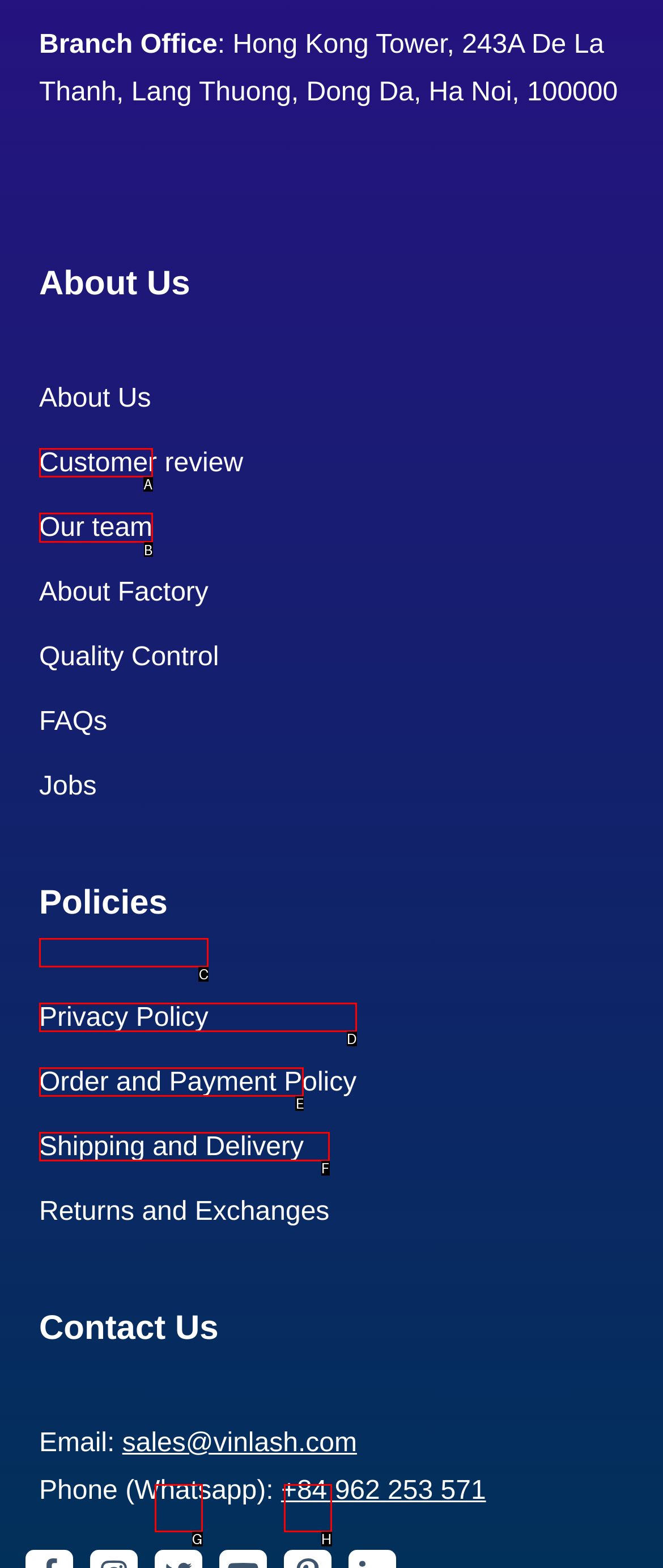Which choice should you pick to execute the task: Learn about our team
Respond with the letter associated with the correct option only.

B